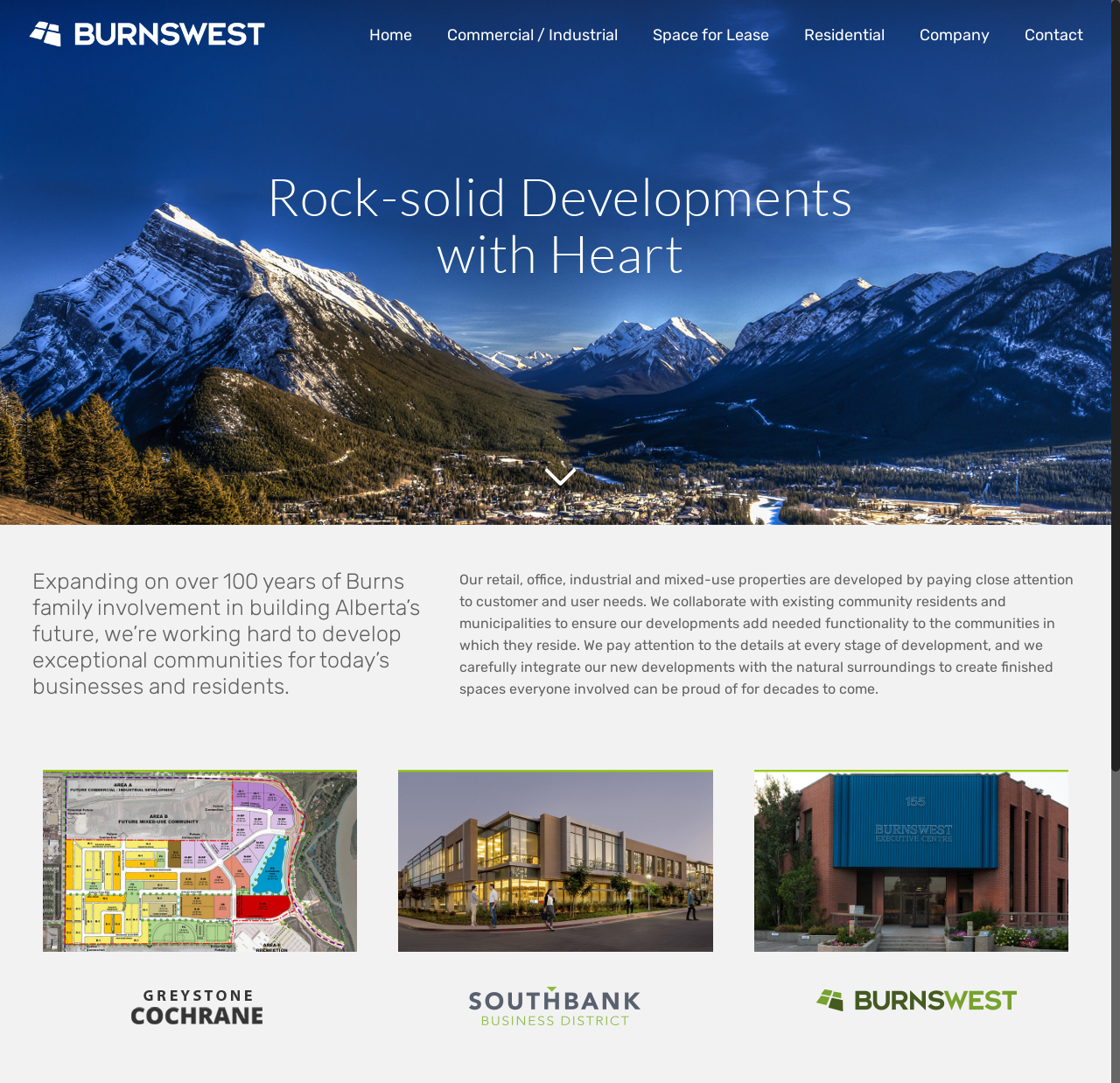From the details in the image, provide a thorough response to the question: What type of properties does BurnsWest develop?

Based on the webpage, BurnsWest develops various types of properties, including office, warehouse, industrial, mixed-use, retail, and residential spaces, as indicated by the text 'Our retail, office, industrial and mixed-use properties are developed by paying close attention to customer and user needs.'